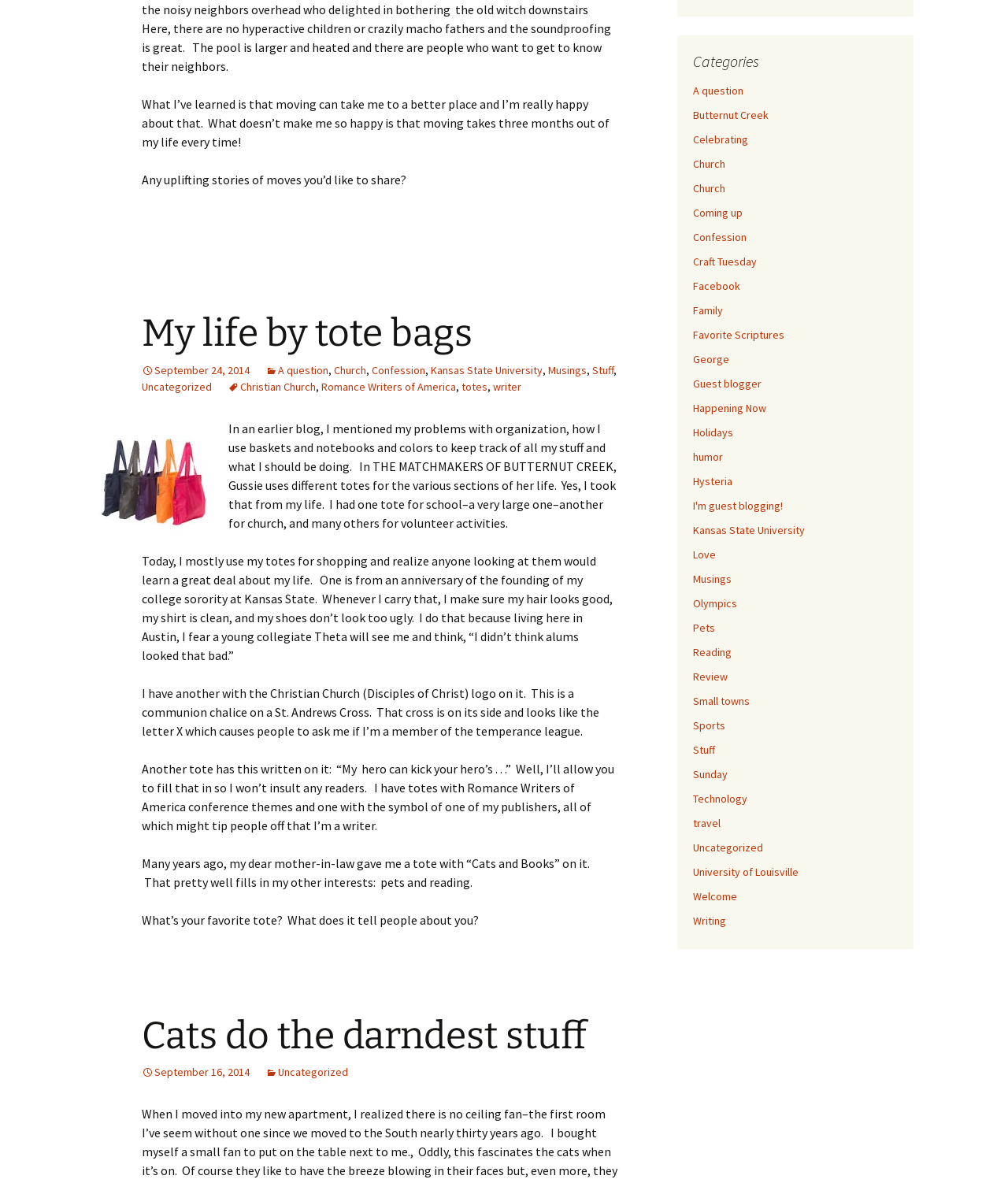Reply to the question below using a single word or brief phrase:
How does the author feel about moving?

Not happy